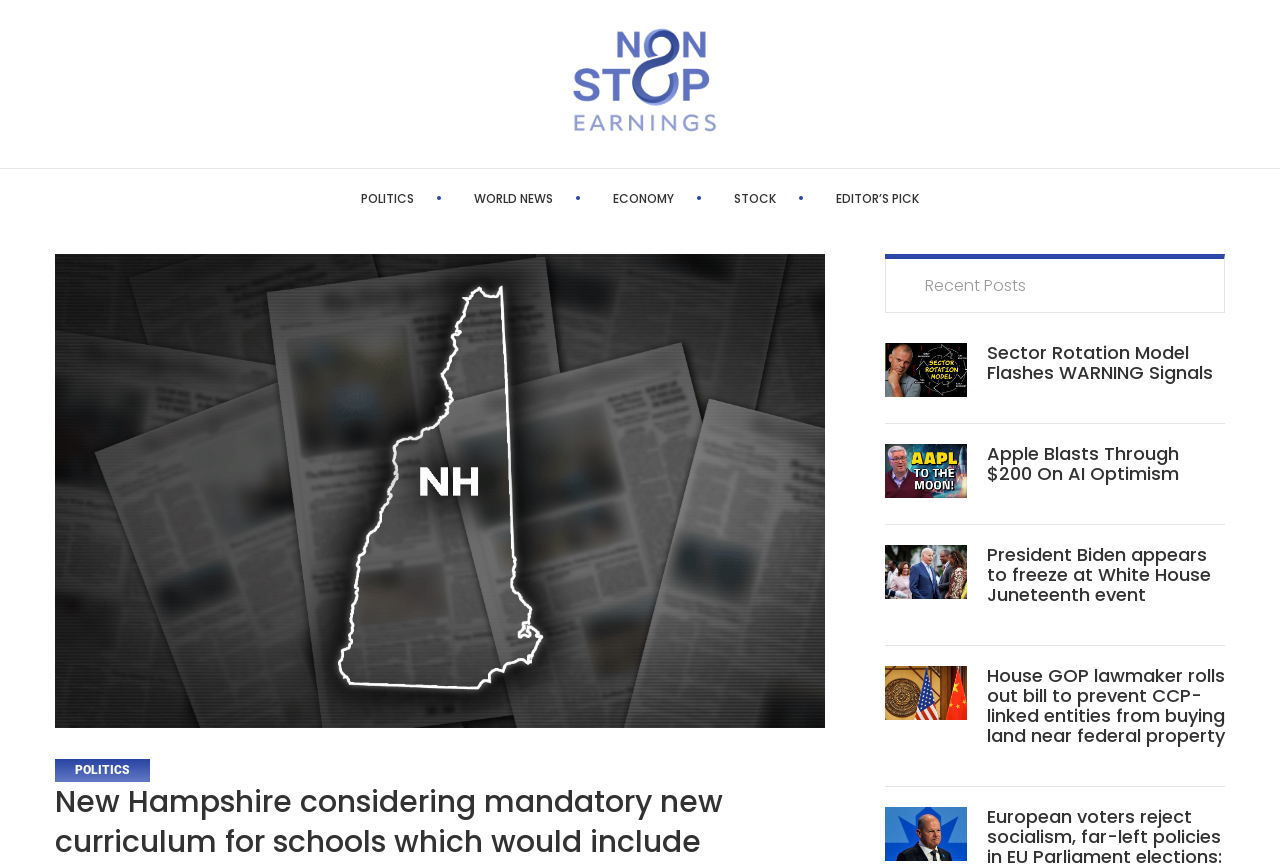From the screenshot, find the bounding box of the UI element matching this description: "Stock". Supply the bounding box coordinates in the form [left, top, right, bottom], each a float between 0 and 1.

[0.573, 0.22, 0.606, 0.24]